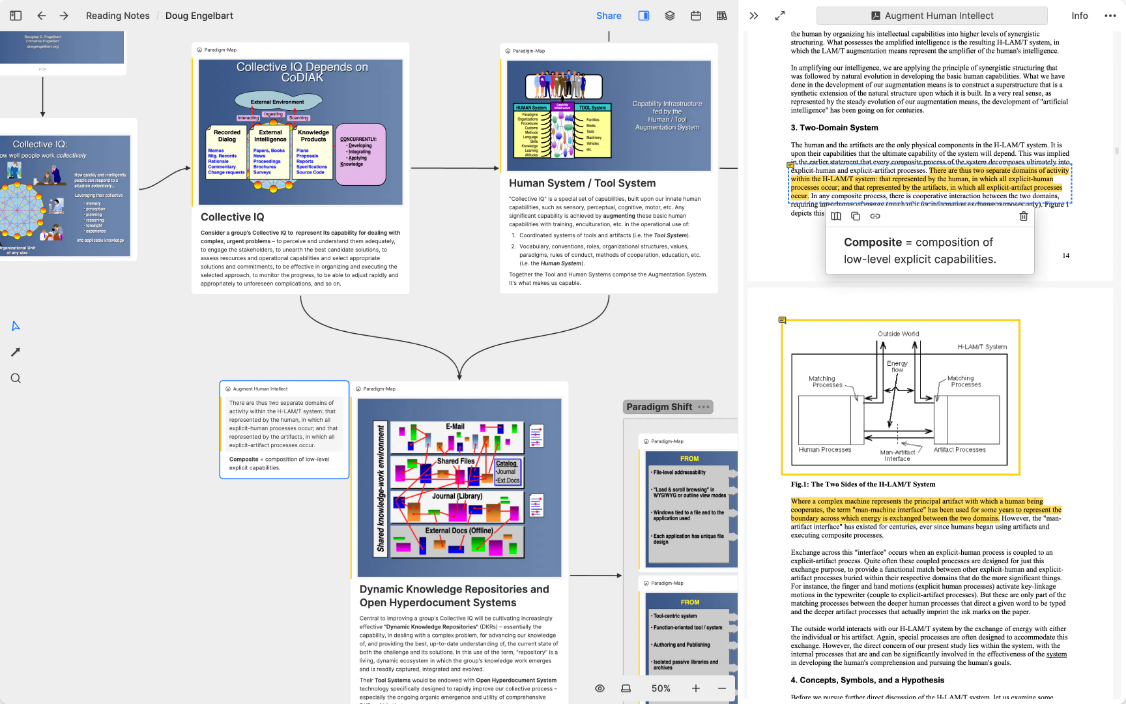What is the main theme of the image?
Carefully examine the image and provide a detailed answer to the question.

The main theme of the image is 'Collective IQ' and its relation to the Human System/Tool System, which is depicted through a visually organized collection of notes and a central concept map.